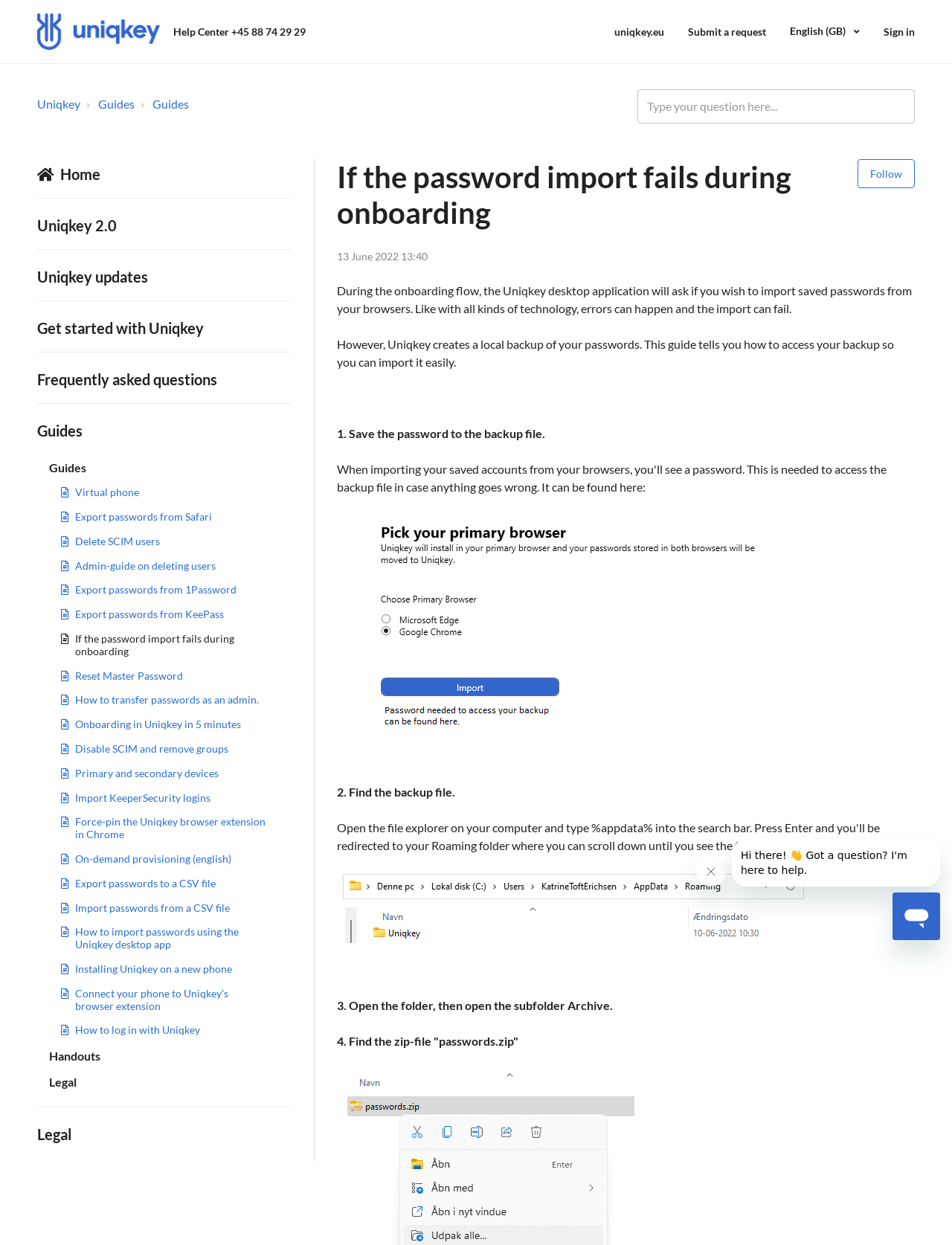What is the name of the Uniqkey application?
Using the information from the image, answer the question thoroughly.

The webpage mentions that the Uniqkey desktop application will ask if you wish to import saved passwords from your browsers during the onboarding flow.